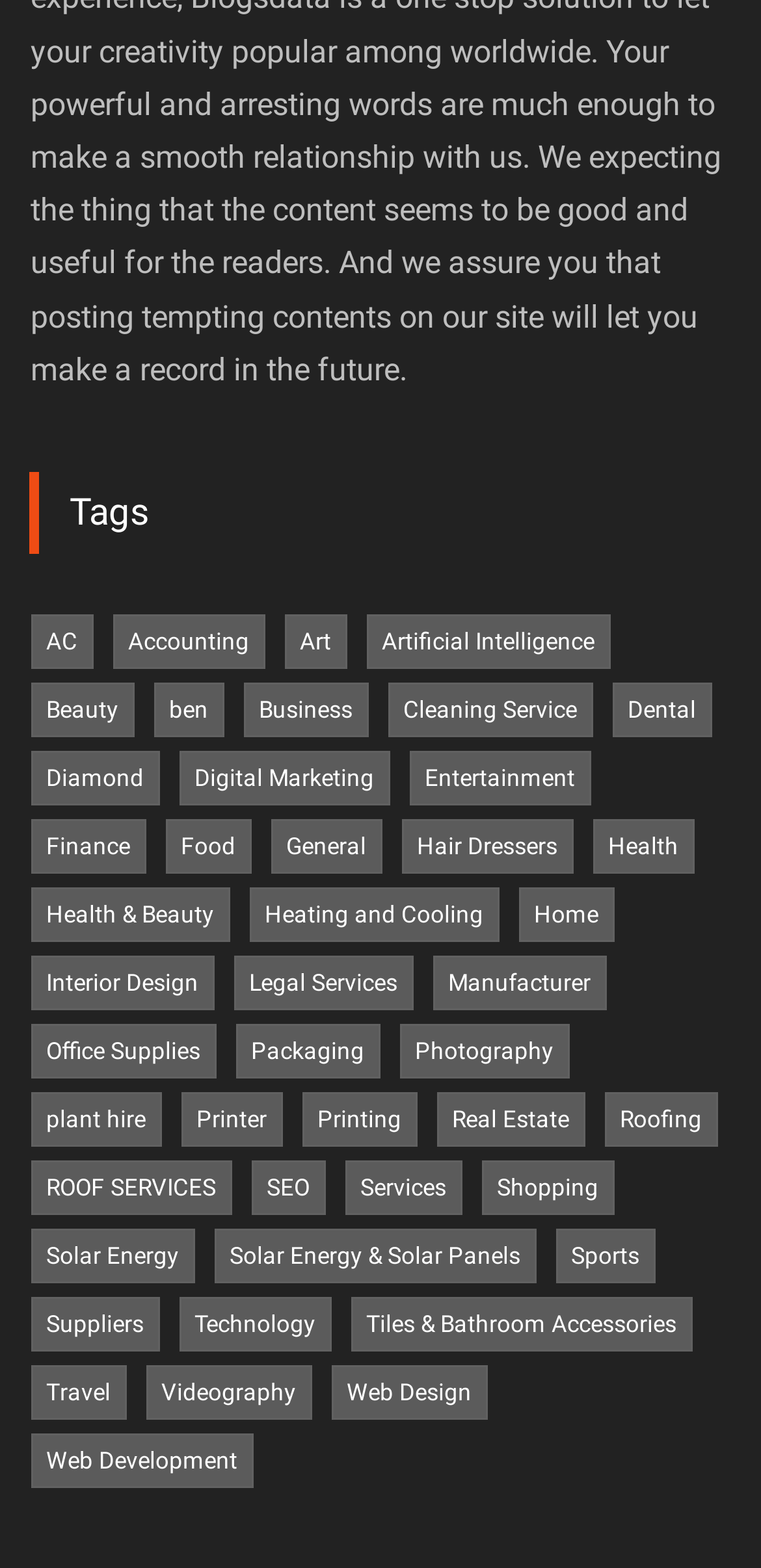Identify the bounding box coordinates of the element that should be clicked to fulfill this task: "Check out Web Design". The coordinates should be provided as four float numbers between 0 and 1, i.e., [left, top, right, bottom].

[0.435, 0.871, 0.64, 0.906]